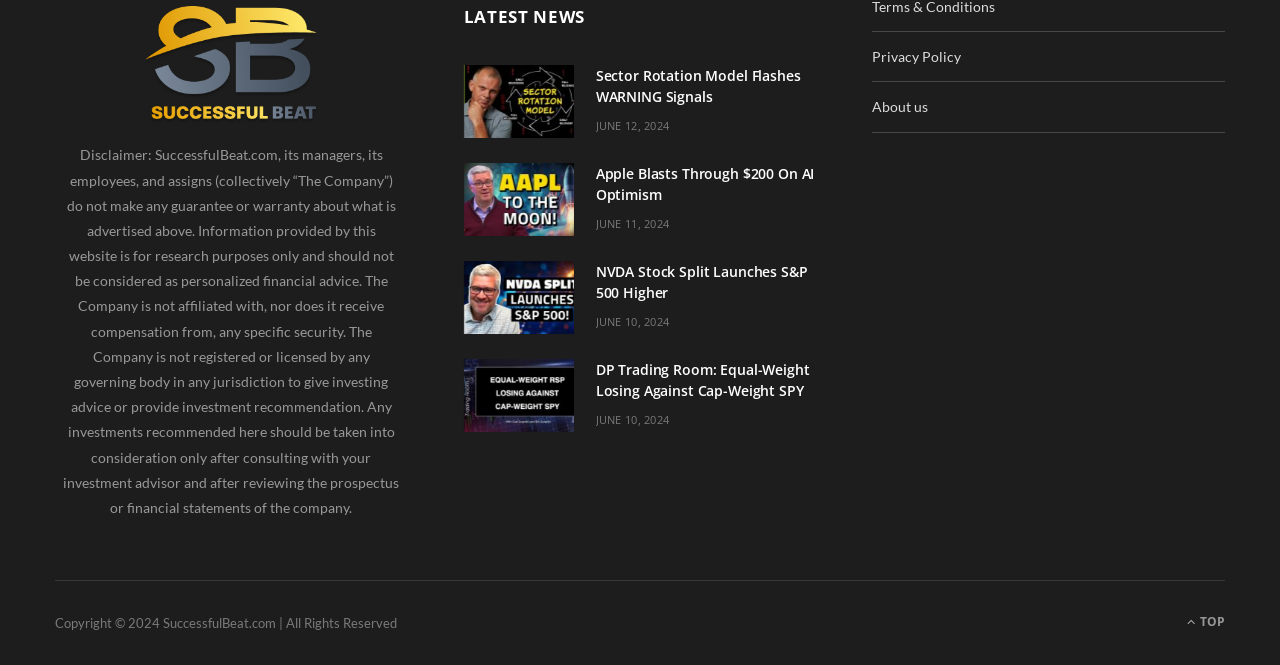Given the element description: "About us", predict the bounding box coordinates of this UI element. The coordinates must be four float numbers between 0 and 1, given as [left, top, right, bottom].

[0.681, 0.148, 0.725, 0.173]